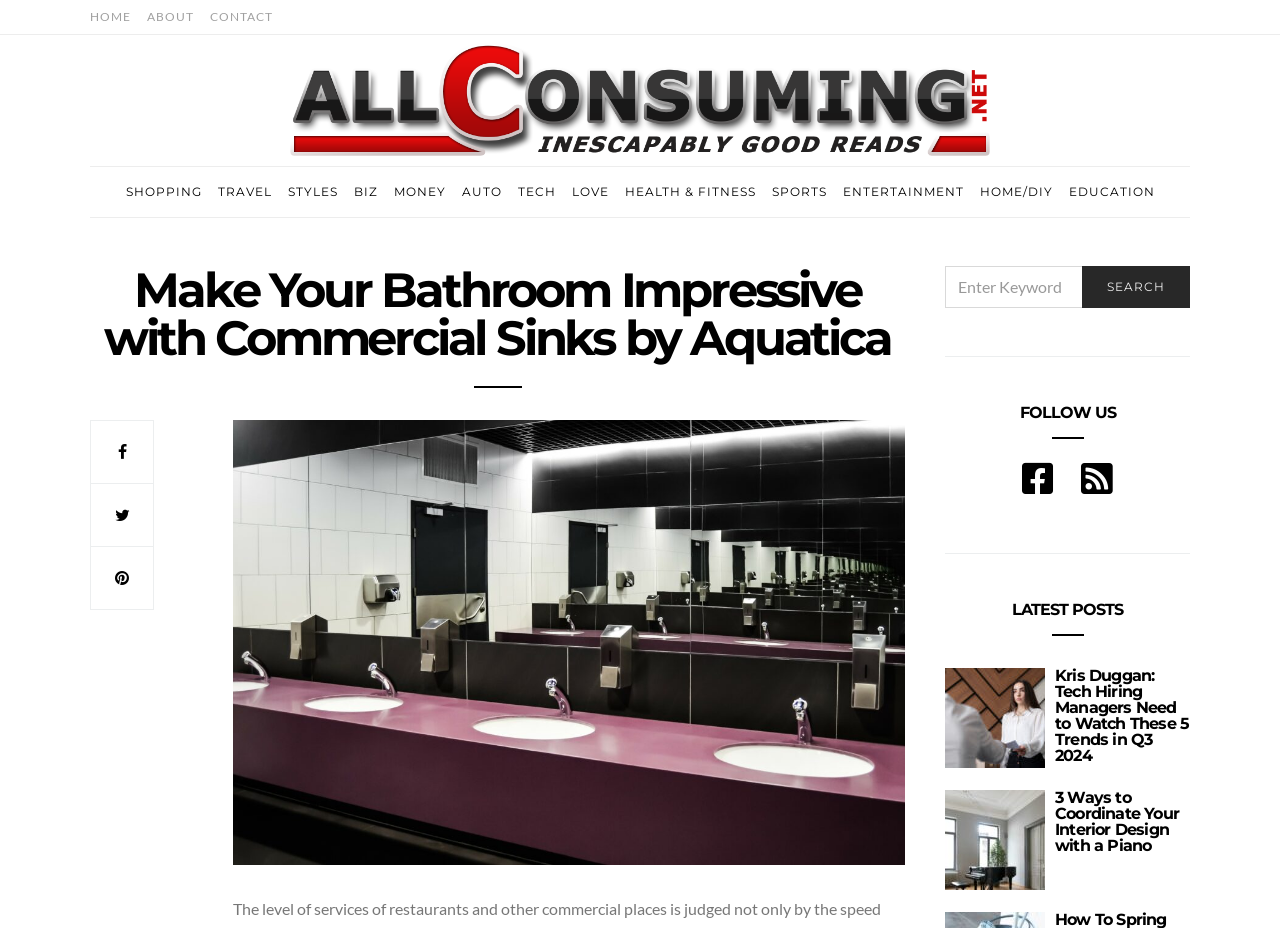Please find the bounding box coordinates (top-left x, top-left y, bottom-right x, bottom-right y) in the screenshot for the UI element described as follows: parent_node: SEARCH name="s" placeholder="Enter Keyword"

[0.738, 0.287, 0.846, 0.332]